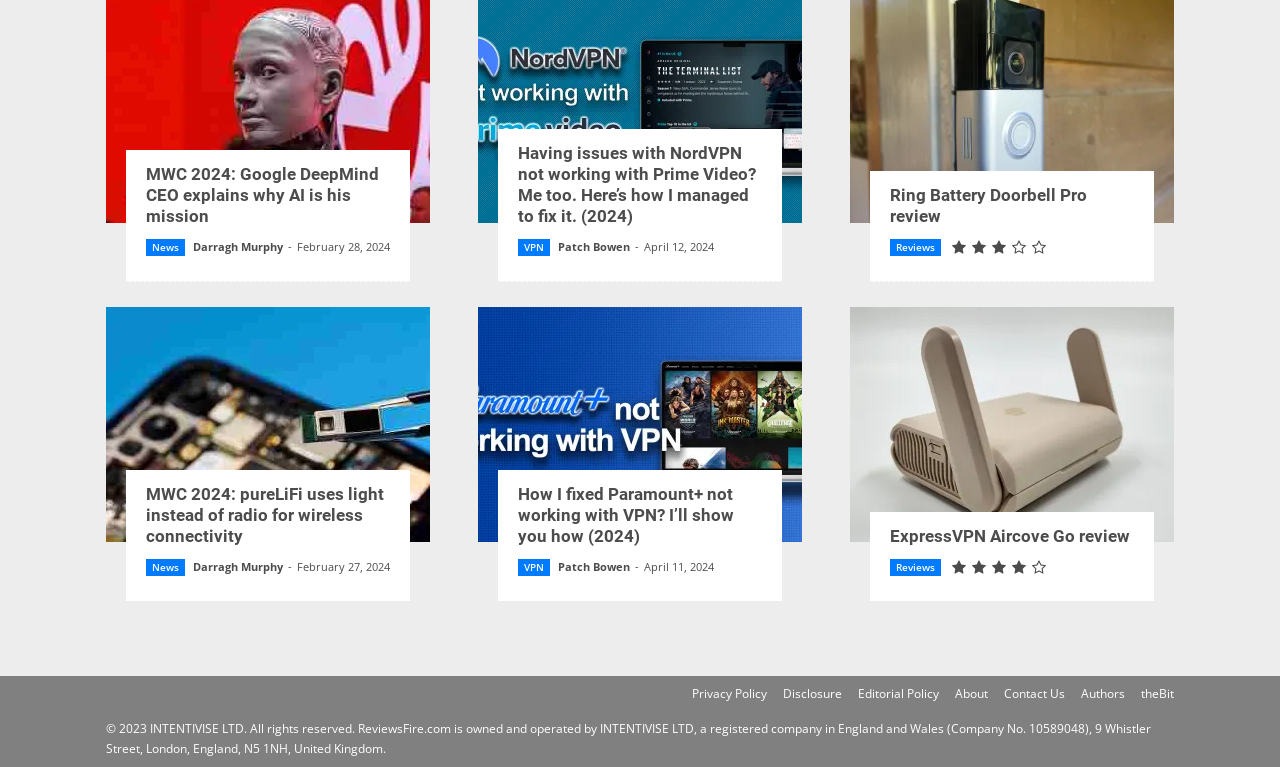Who is the author of the article 'Paramount+ not working with VPN'?
Answer the question with a detailed and thorough explanation.

I found this information next to the article title, where it says 'Patch Bowen'.